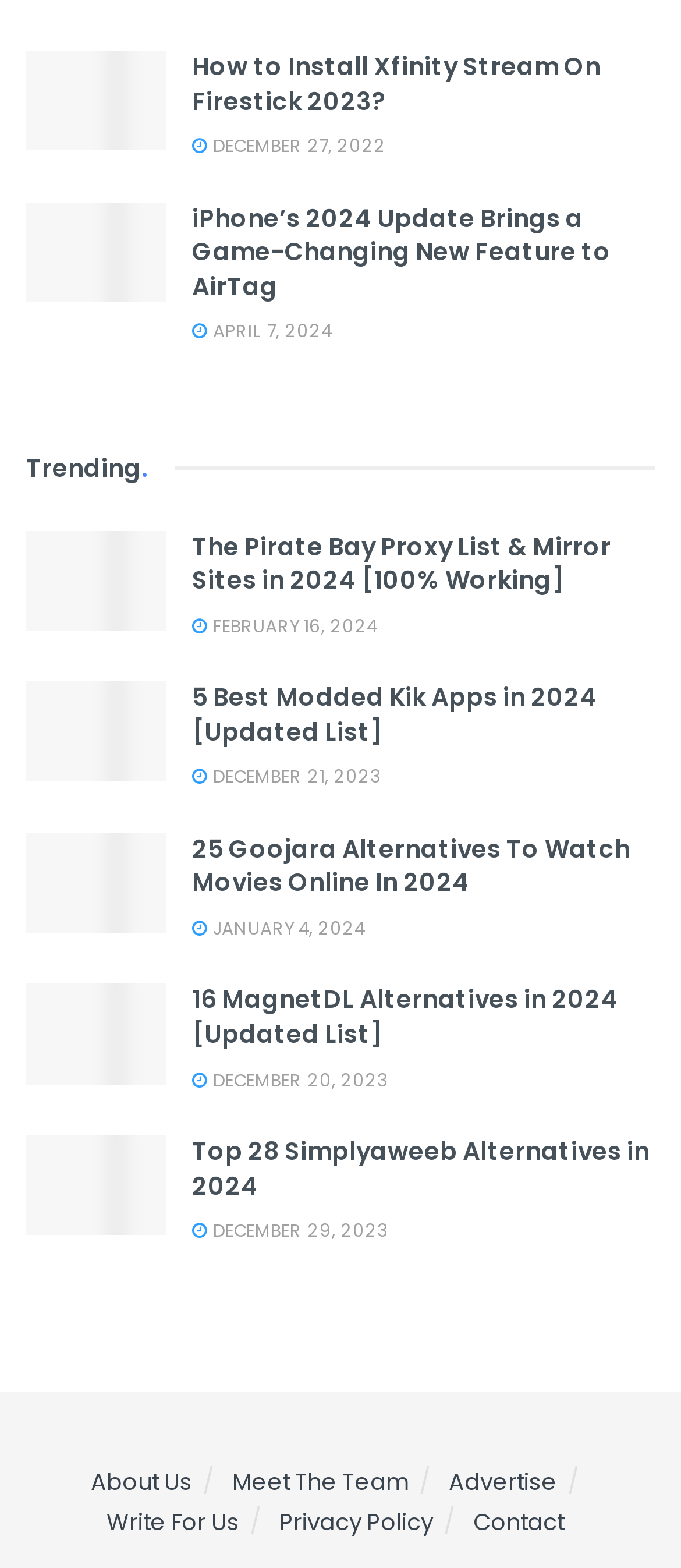Given the element description Advertise, identify the bounding box coordinates for the UI element on the webpage screenshot. The format should be (top-left x, top-left y, bottom-right x, bottom-right y), with values between 0 and 1.

[0.659, 0.931, 0.818, 0.952]